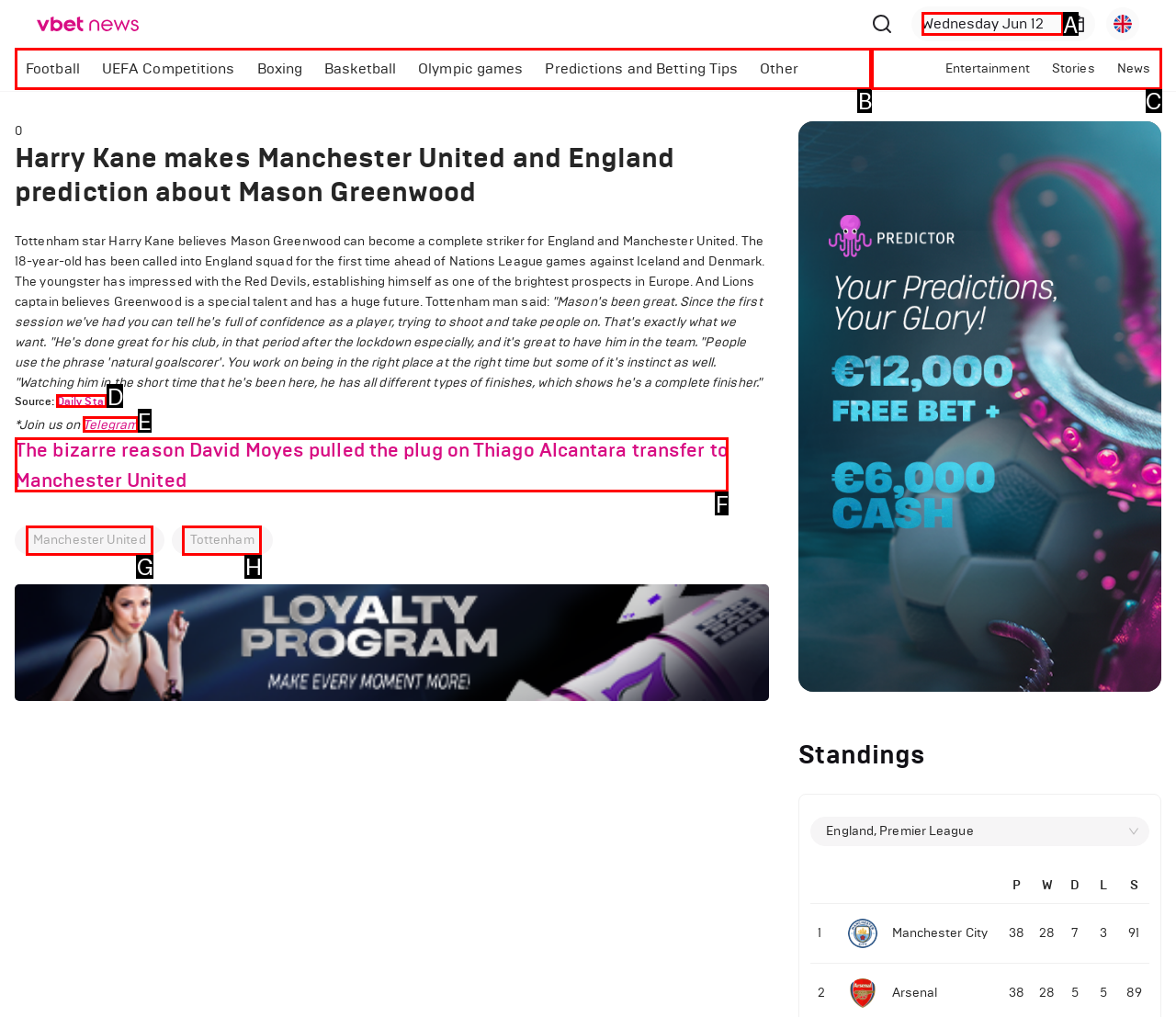Tell me which one HTML element best matches the description: Telegram Answer with the option's letter from the given choices directly.

E